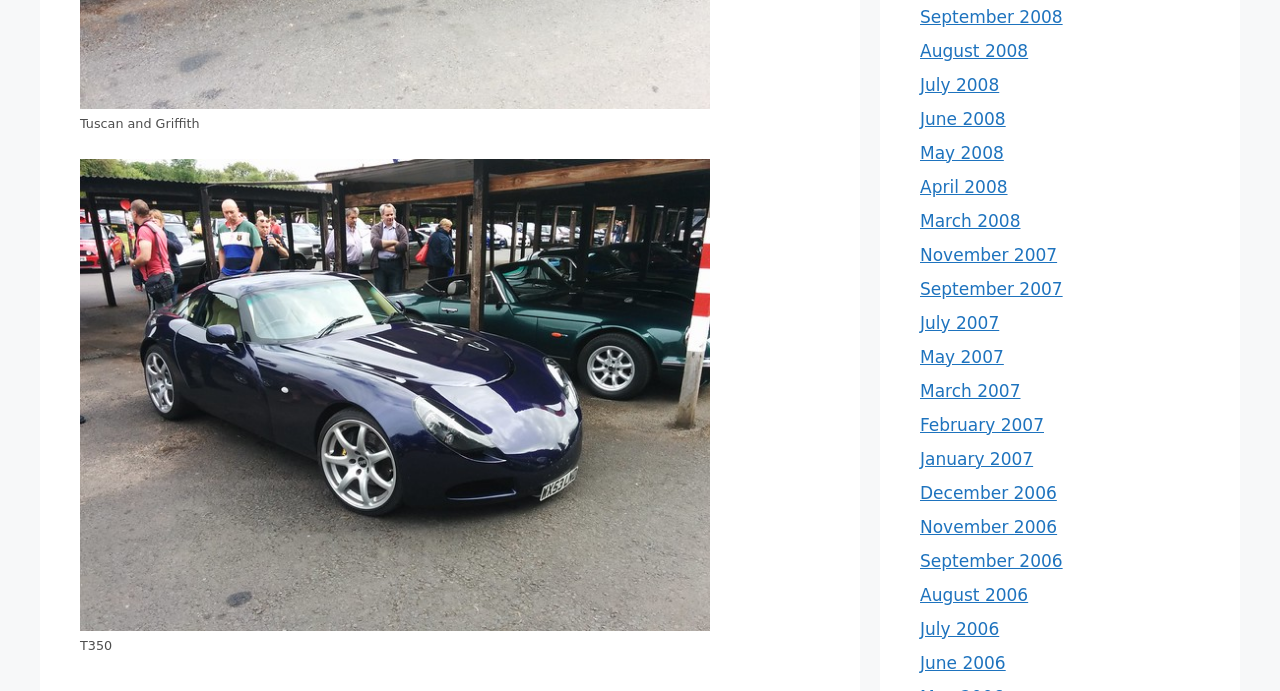How many months are listed?
Answer the question with as much detail as possible.

The answer can be found by counting the number of link elements with month and year information. There are 21 link elements with month and year information, ranging from December 2006 to September 2008.